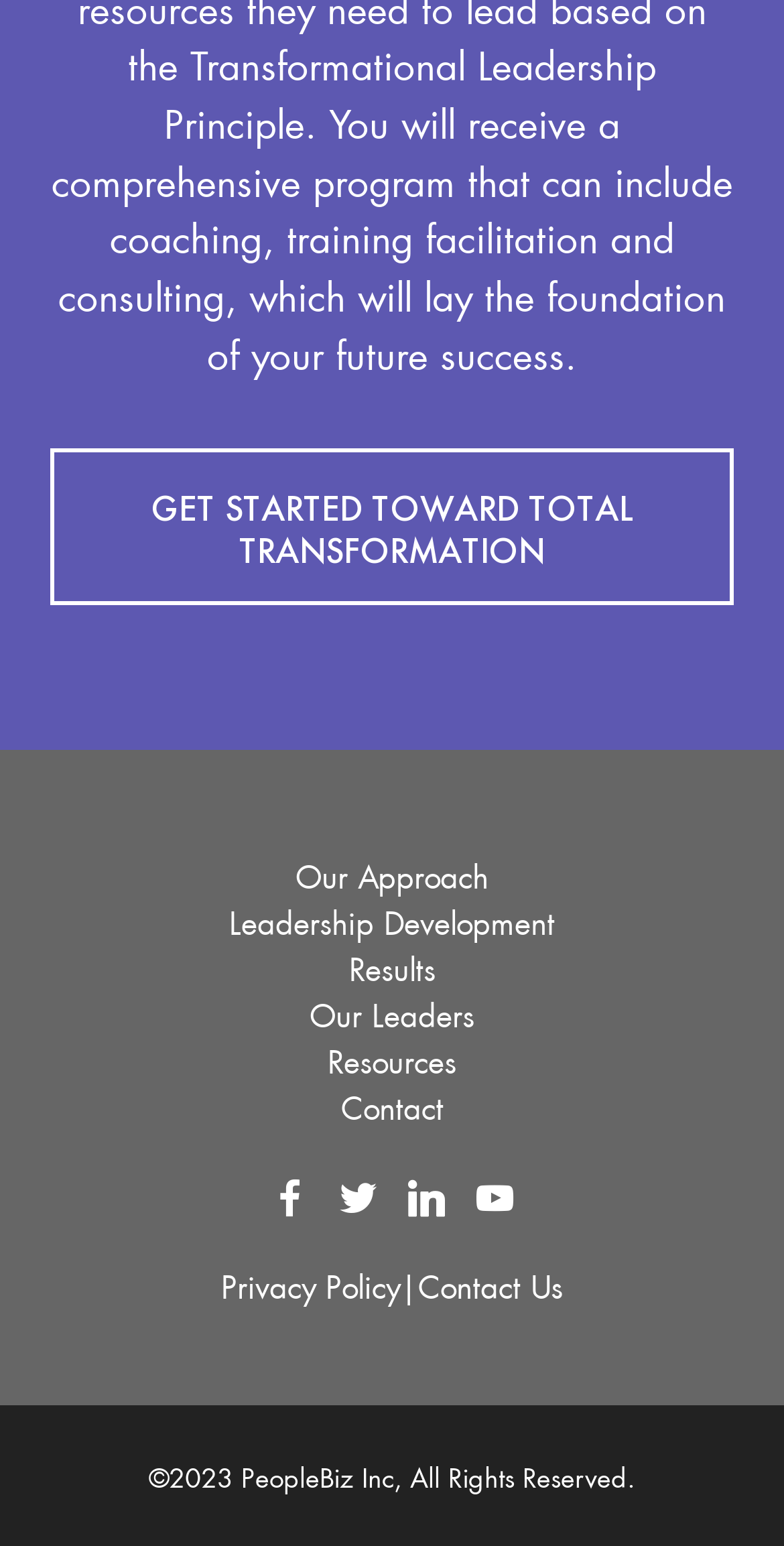What is the copyright information on the webpage?
Please provide a comprehensive answer based on the visual information in the image.

The StaticText element at the bottom of the webpage contains the copyright information '©2023 PeopleBiz Inc, All Rights Reserved', which indicates that the webpage is copyrighted by PeopleBiz Inc in 2023.